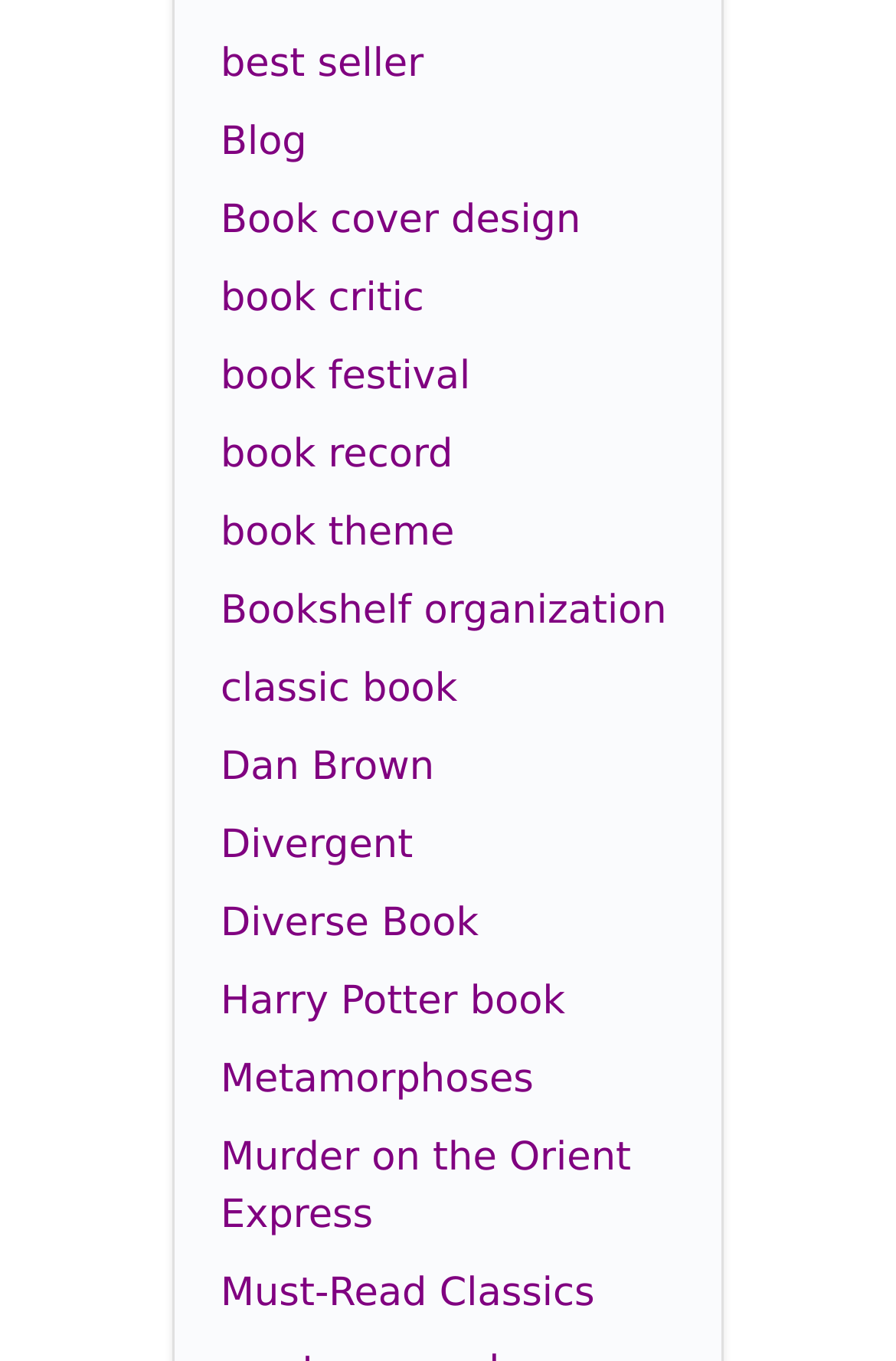Provide the bounding box coordinates of the HTML element described as: "book record". The bounding box coordinates should be four float numbers between 0 and 1, i.e., [left, top, right, bottom].

[0.246, 0.317, 0.506, 0.351]